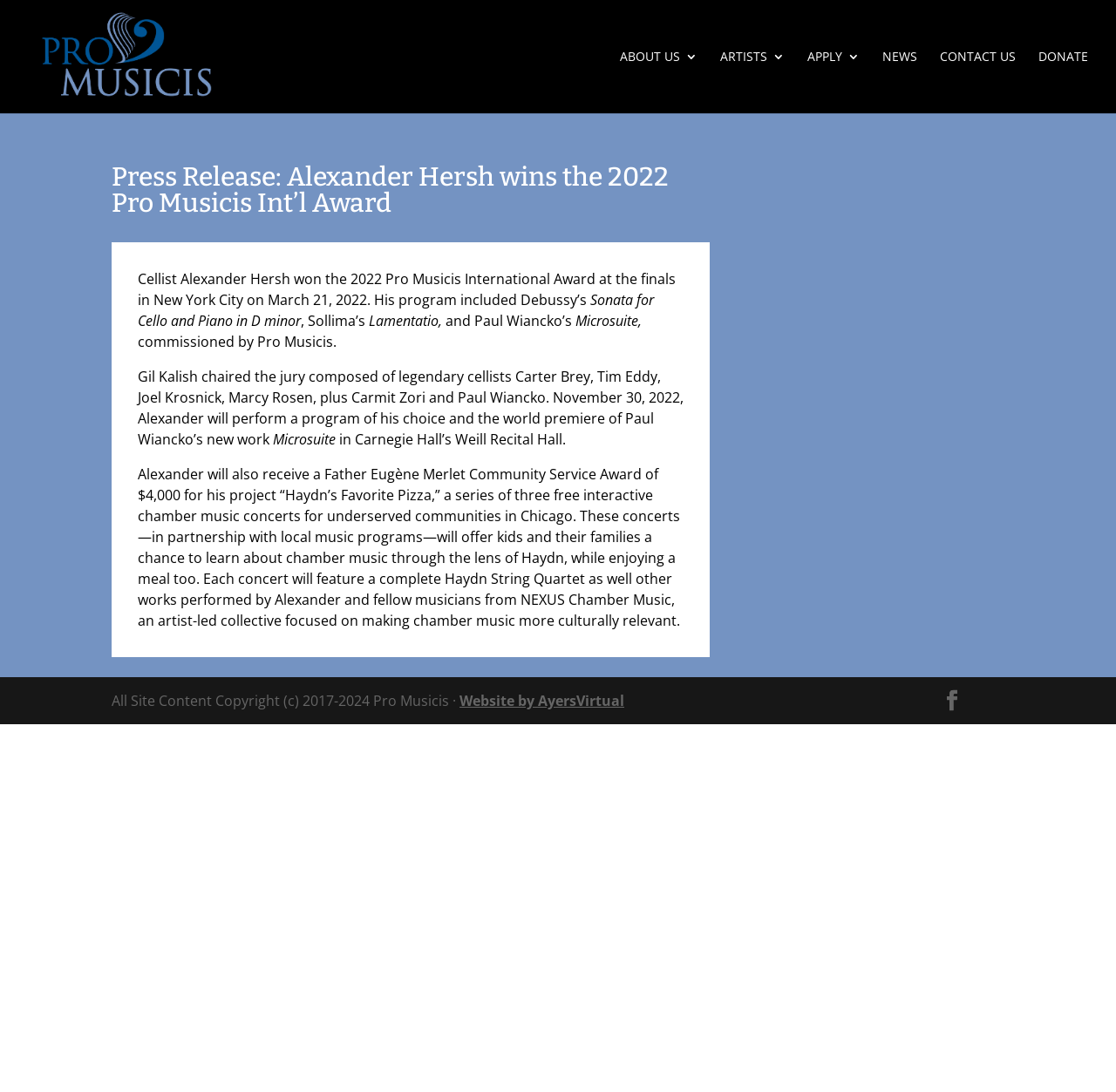Indicate the bounding box coordinates of the element that needs to be clicked to satisfy the following instruction: "Check the website copyright information". The coordinates should be four float numbers between 0 and 1, i.e., [left, top, right, bottom].

[0.1, 0.633, 0.412, 0.65]